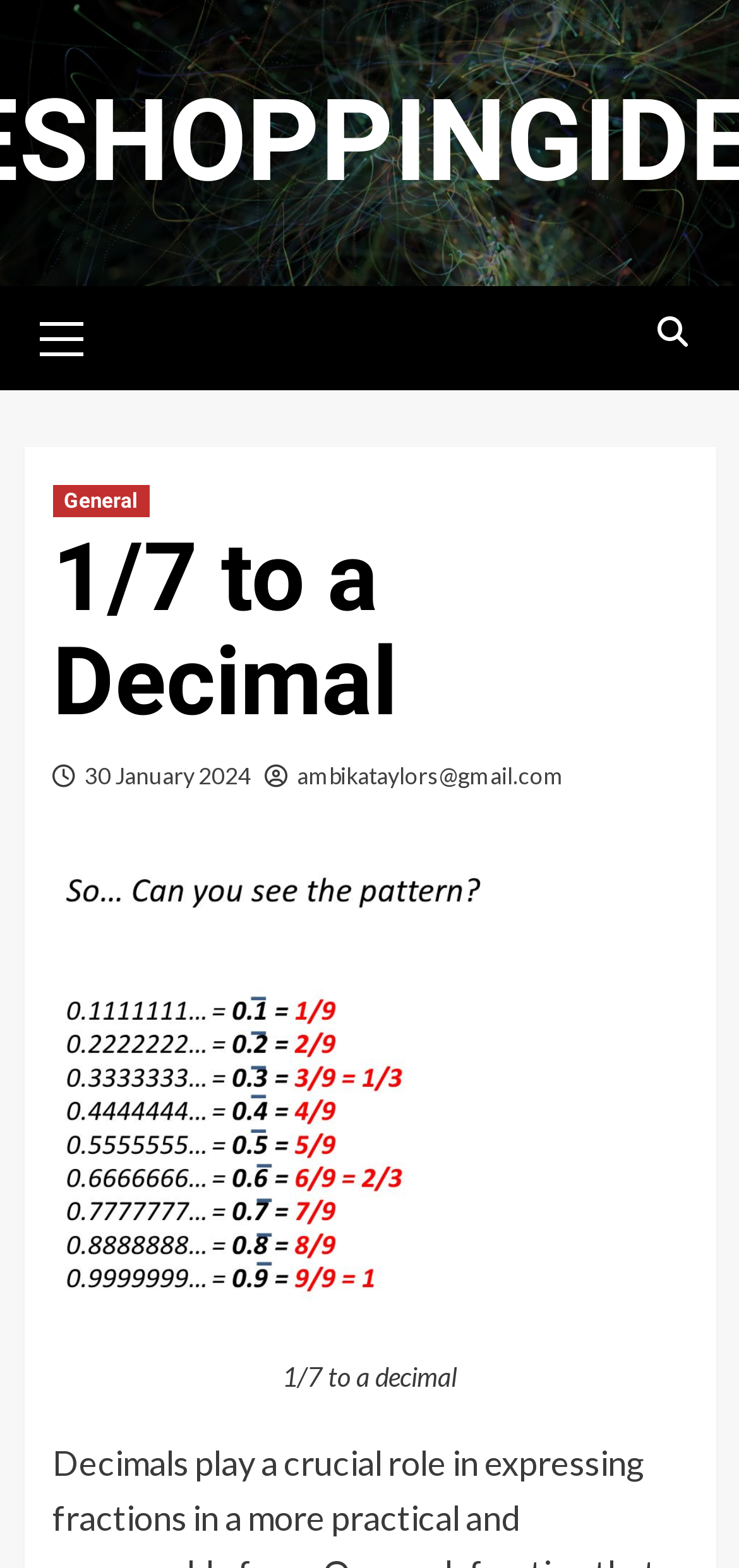Provide a short, one-word or phrase answer to the question below:
How many menu items are in the primary menu?

1